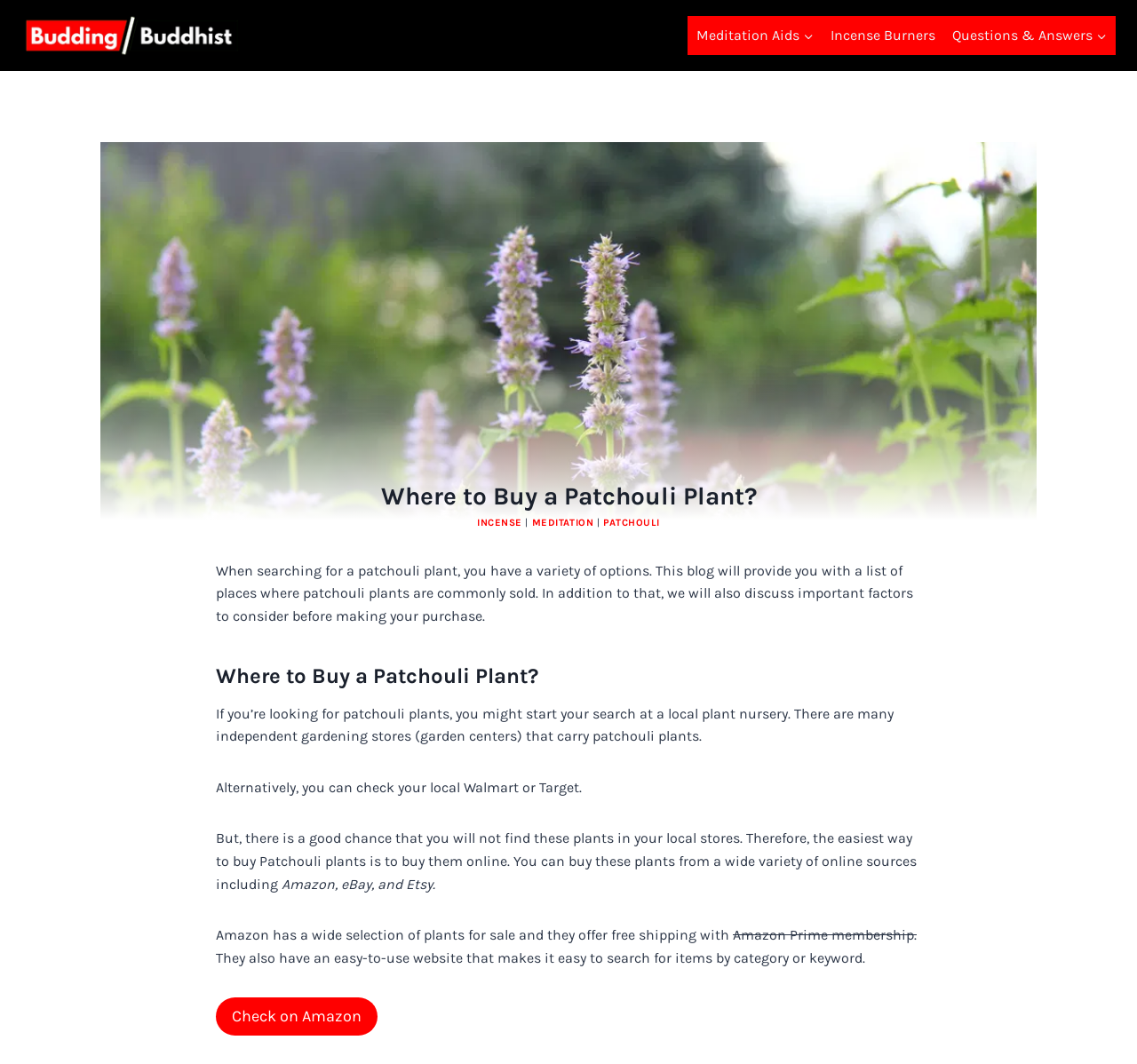Could you indicate the bounding box coordinates of the region to click in order to complete this instruction: "Check on Amazon".

[0.19, 0.938, 0.332, 0.974]